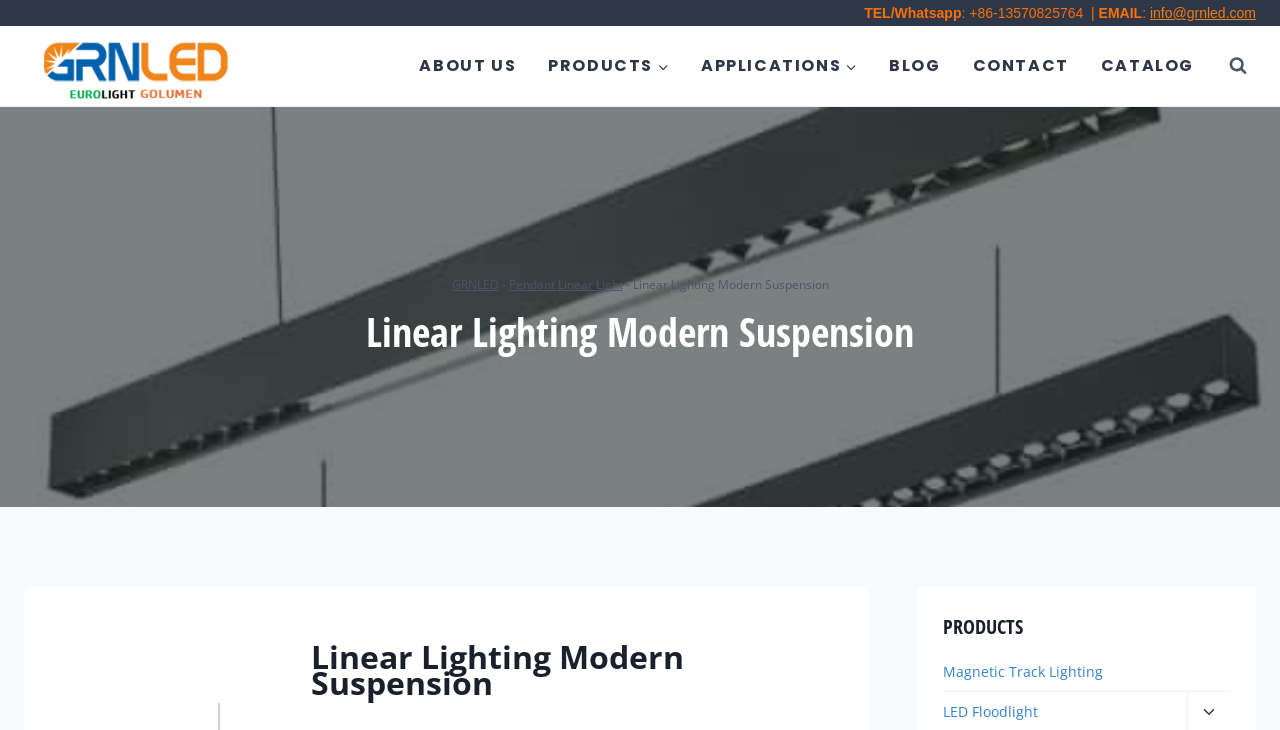Determine the bounding box coordinates of the clickable element to complete this instruction: "Navigate to ABOUT US". Provide the coordinates in the format of four float numbers between 0 and 1, [left, top, right, bottom].

[0.315, 0.036, 0.416, 0.145]